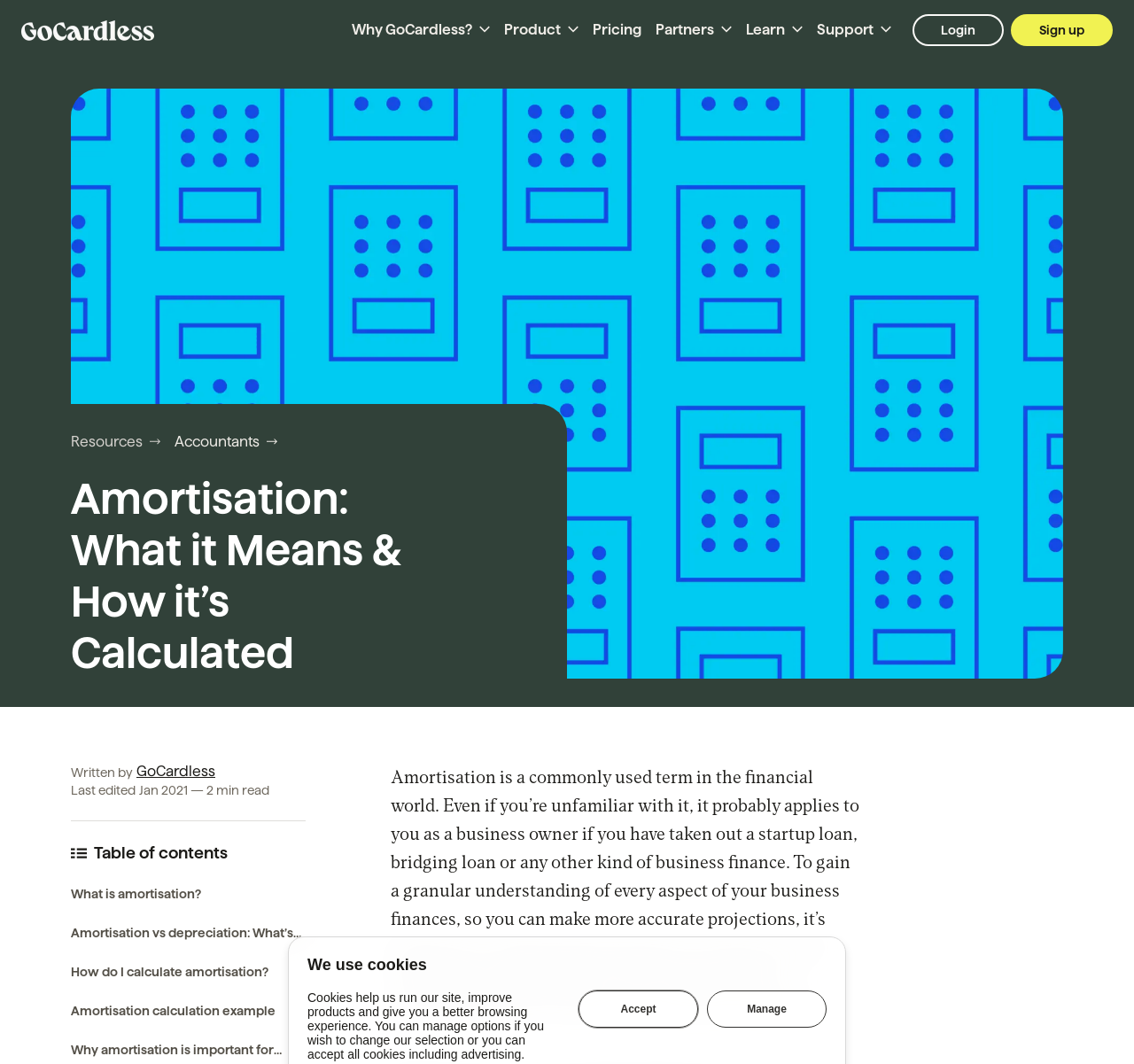How long does it take to read this article?
From the image, respond using a single word or phrase.

2 min